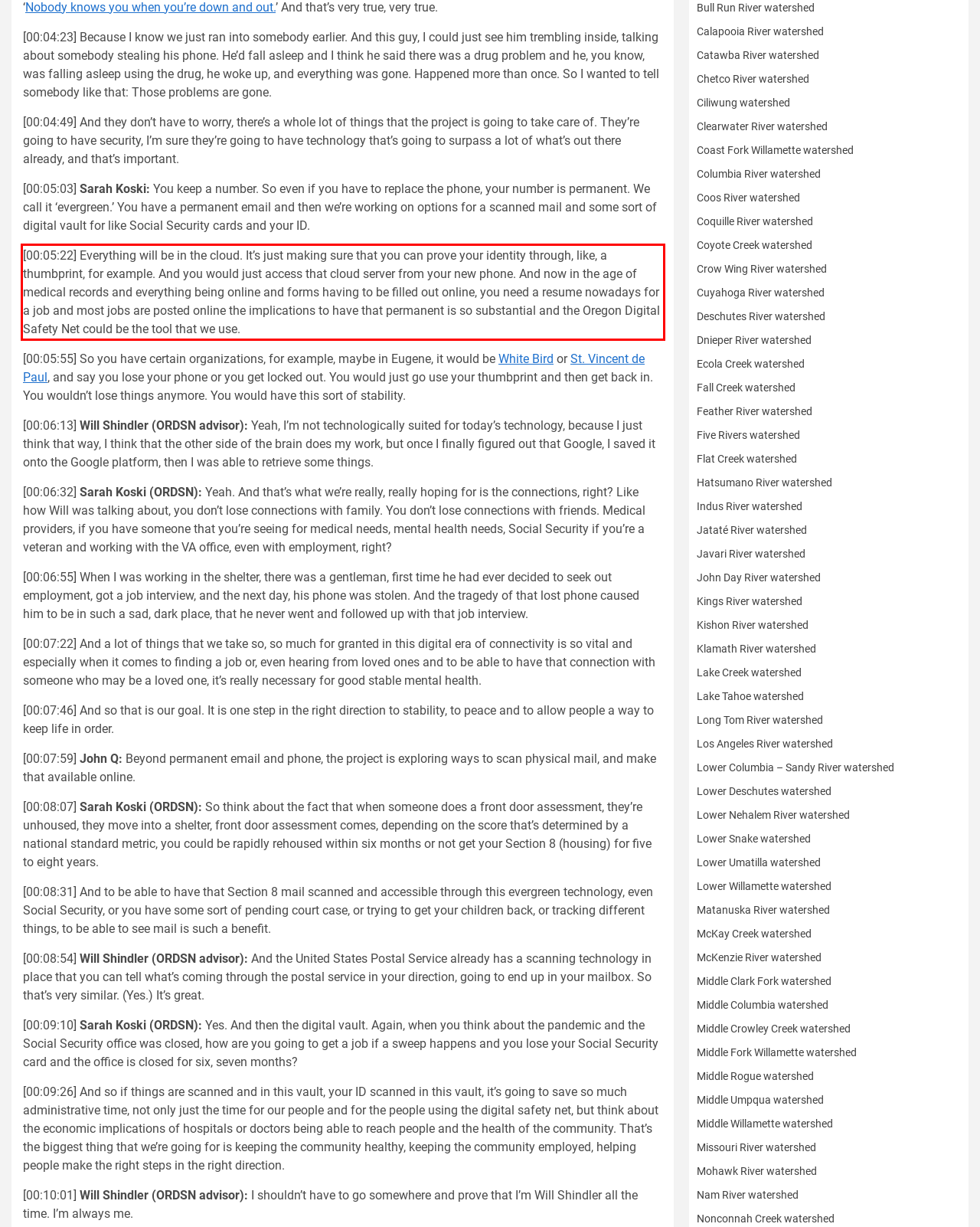Given a screenshot of a webpage with a red bounding box, please identify and retrieve the text inside the red rectangle.

[00:05:22] Everything will be in the cloud. It’s just making sure that you can prove your identity through, like, a thumbprint, for example. And you would just access that cloud server from your new phone. And now in the age of medical records and everything being online and forms having to be filled out online, you need a resume nowadays for a job and most jobs are posted online the implications to have that permanent is so substantial and the Oregon Digital Safety Net could be the tool that we use.